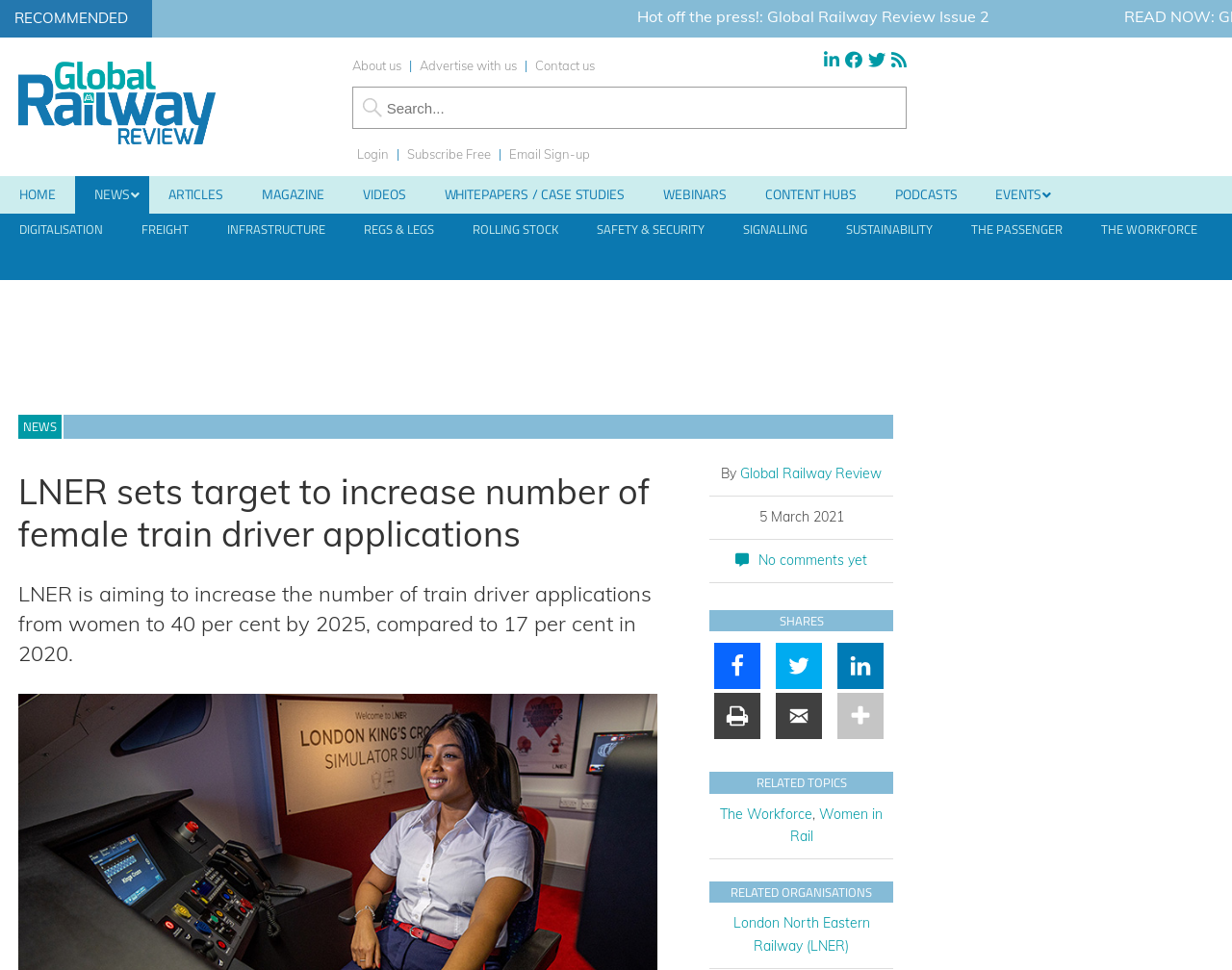Kindly determine the bounding box coordinates for the area that needs to be clicked to execute this instruction: "Visit the Global Railway Review website".

[0.601, 0.48, 0.716, 0.497]